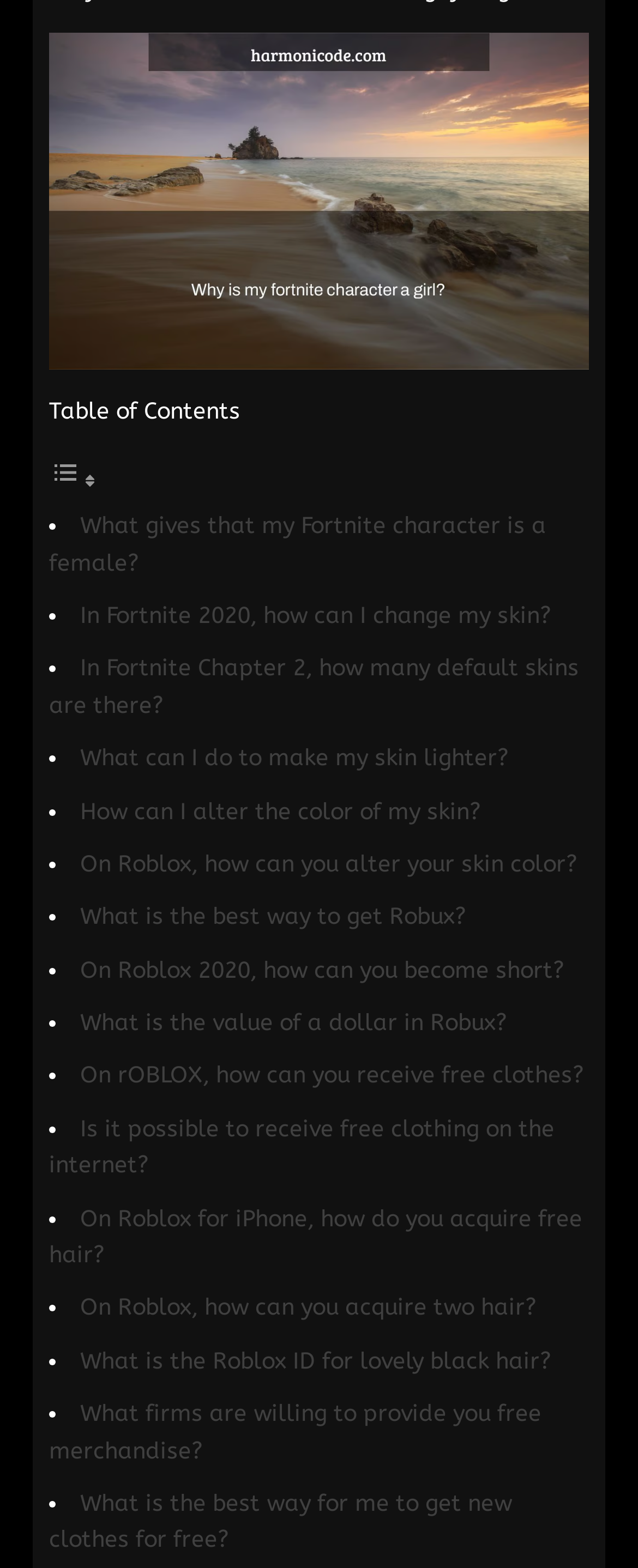Locate the bounding box coordinates of the clickable area needed to fulfill the instruction: "Request the fees".

None